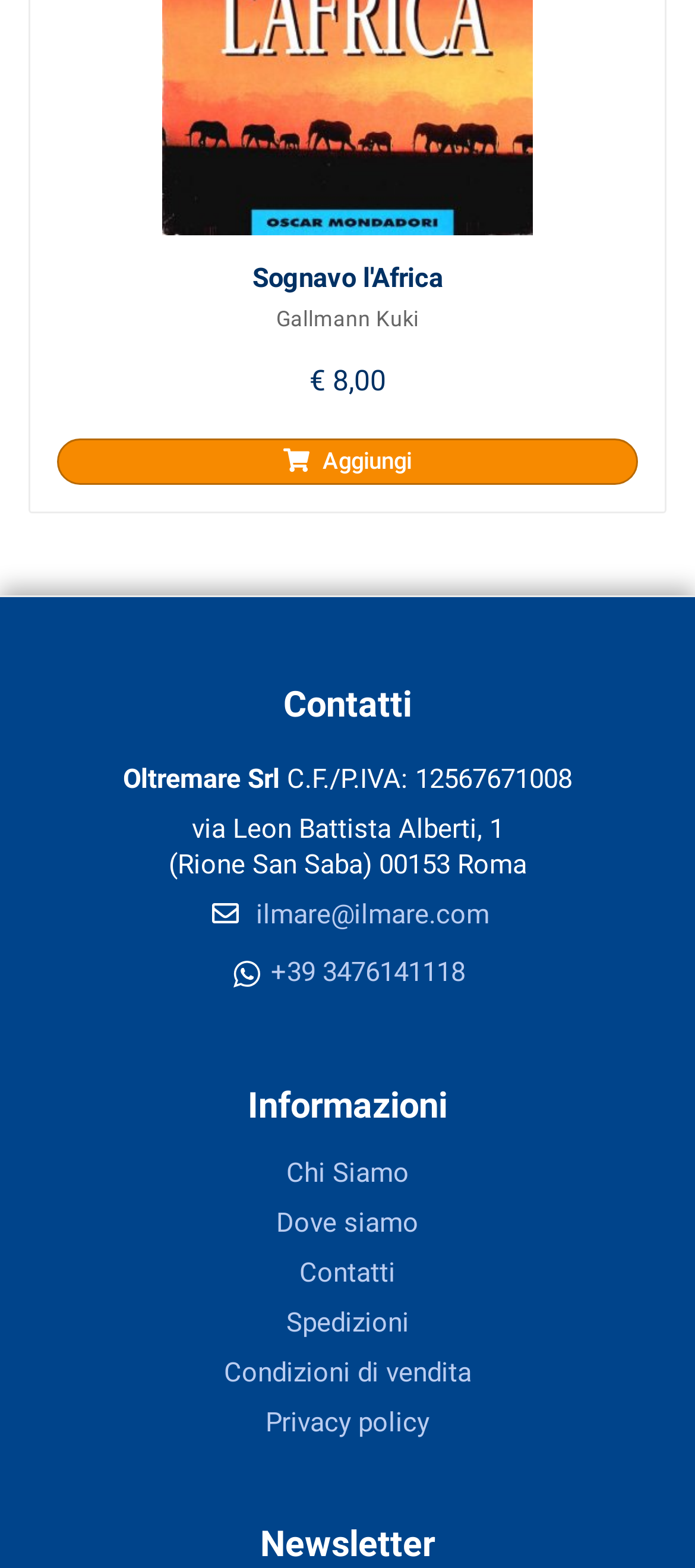Specify the bounding box coordinates of the area that needs to be clicked to achieve the following instruction: "Enter your email".

None